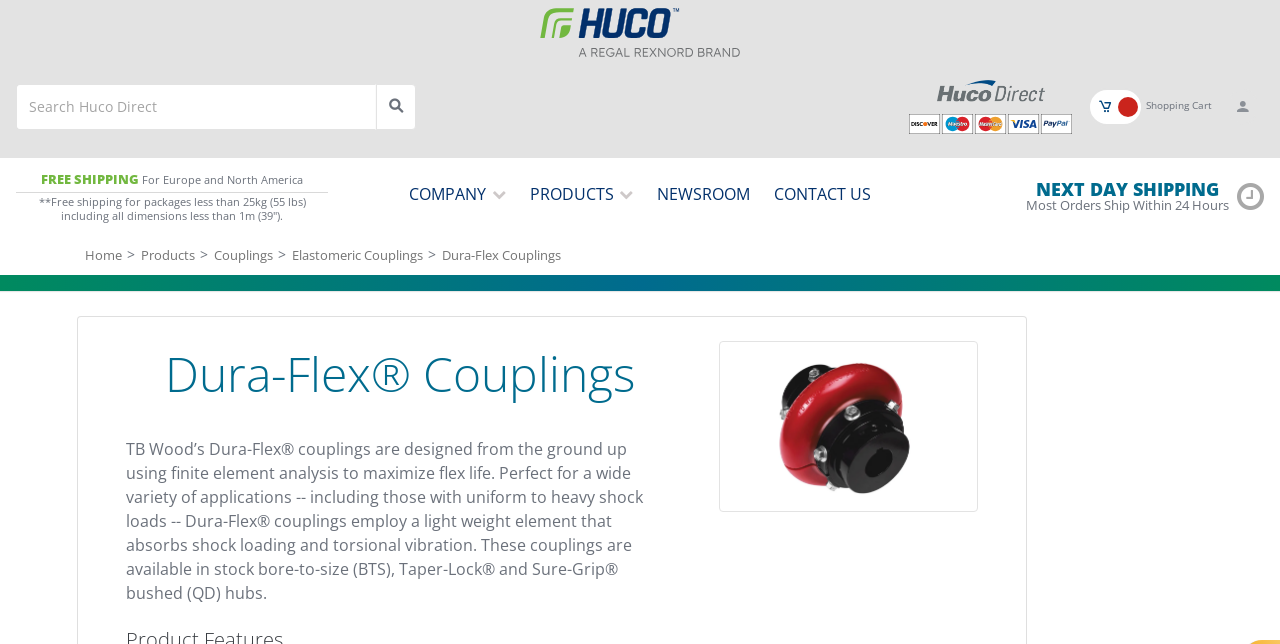Locate the bounding box coordinates of the area to click to fulfill this instruction: "Sign in". The bounding box should be presented as four float numbers between 0 and 1, in the order [left, top, right, bottom].

[0.769, 0.237, 0.972, 0.275]